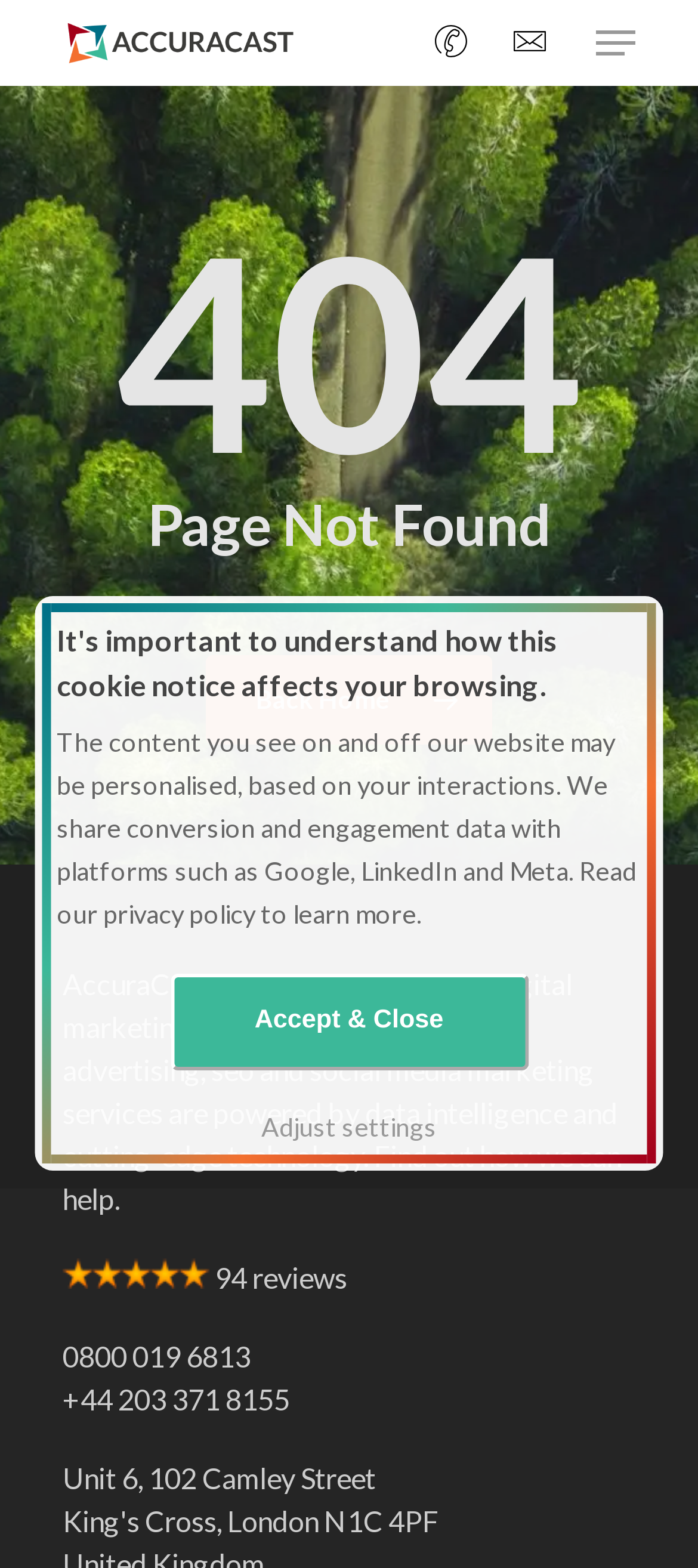Using the description: "Back Home", determine the UI element's bounding box coordinates. Ensure the coordinates are in the format of four float numbers between 0 and 1, i.e., [left, top, right, bottom].

[0.295, 0.417, 0.705, 0.474]